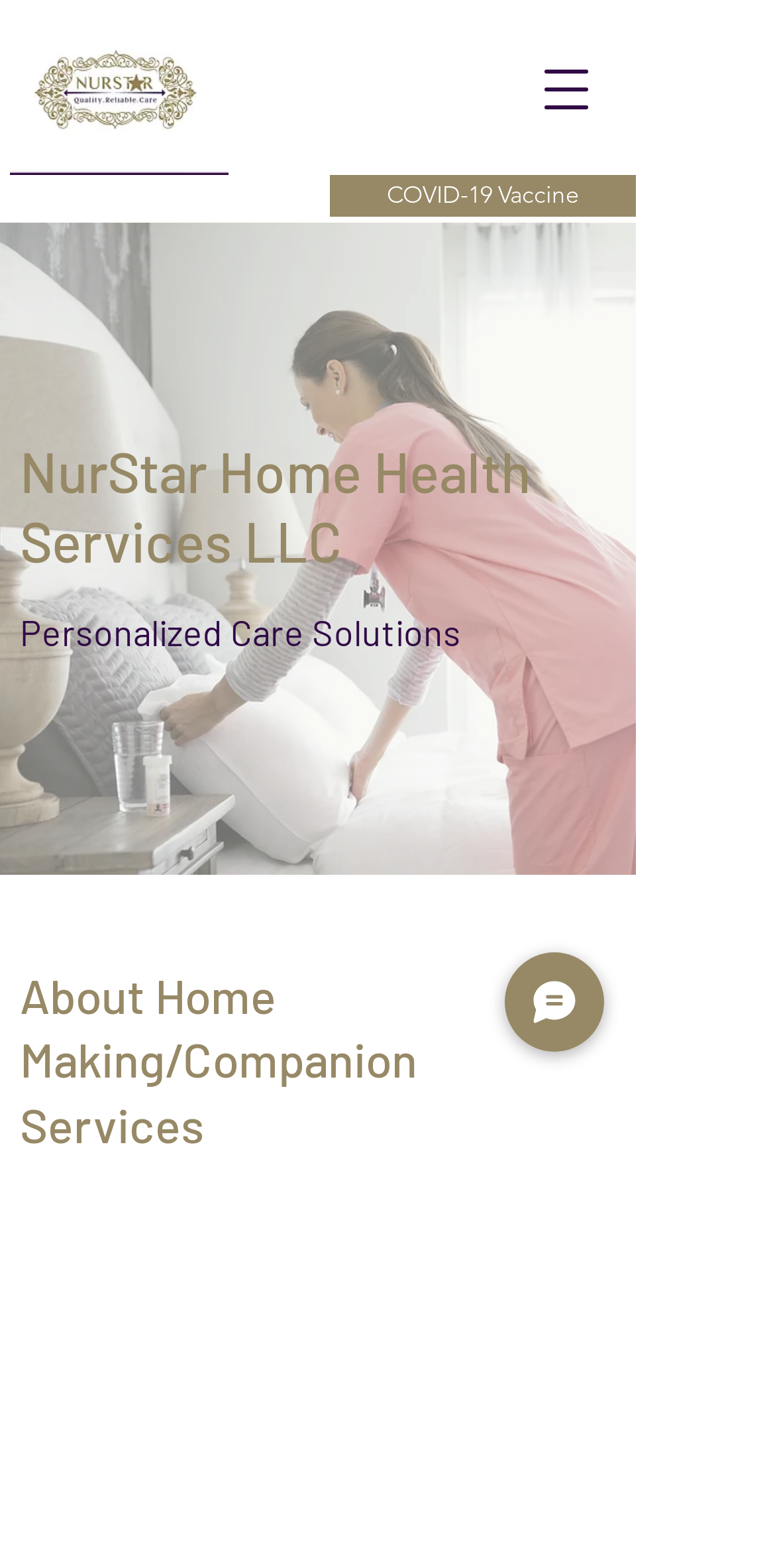What is the focus of NurStar Home Health Services LLC?
Refer to the screenshot and answer in one word or phrase.

Personalized care solutions